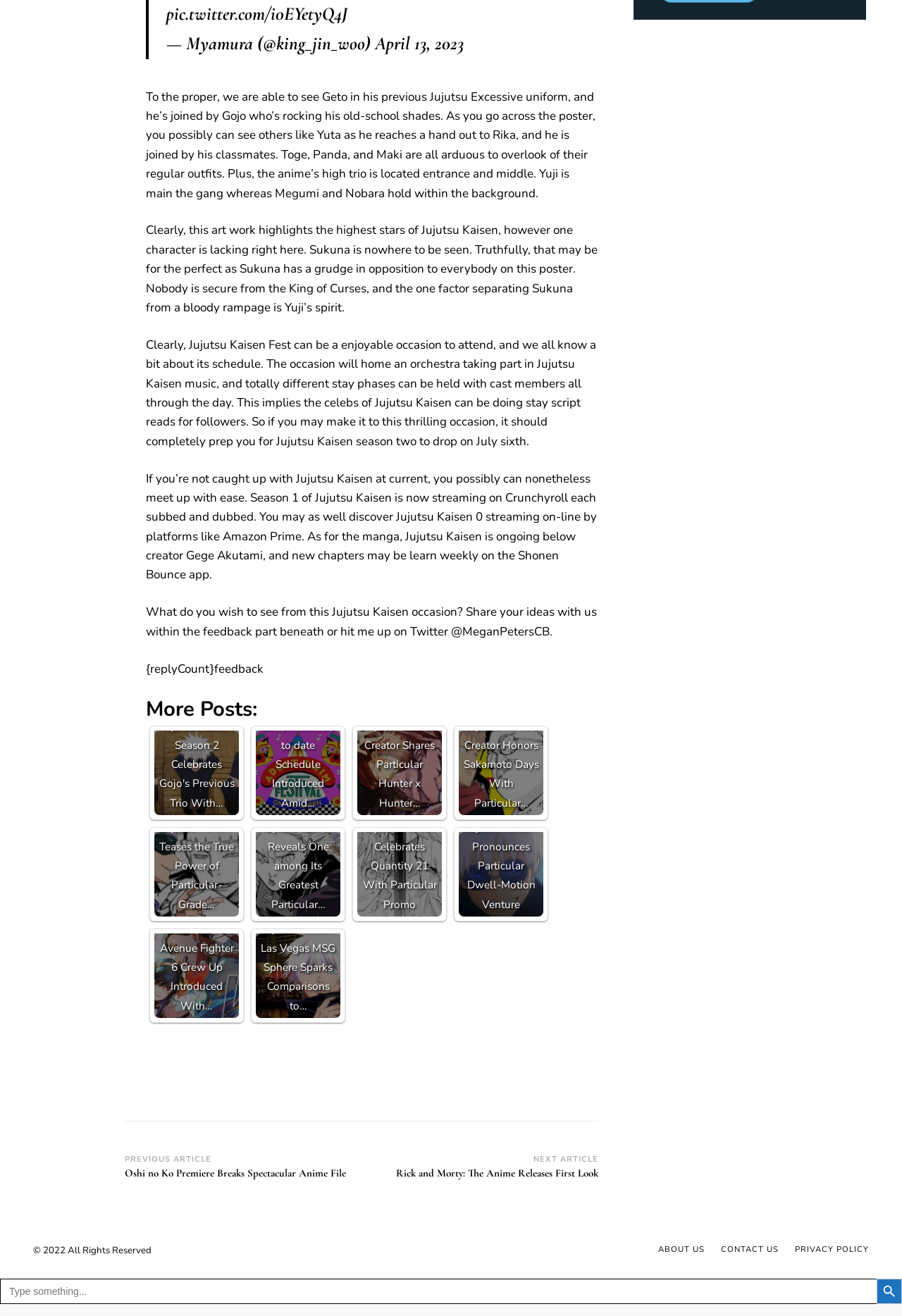Please provide a short answer using a single word or phrase for the question:
What is the date of the Jujutsu Kaisen season two release?

July 6th